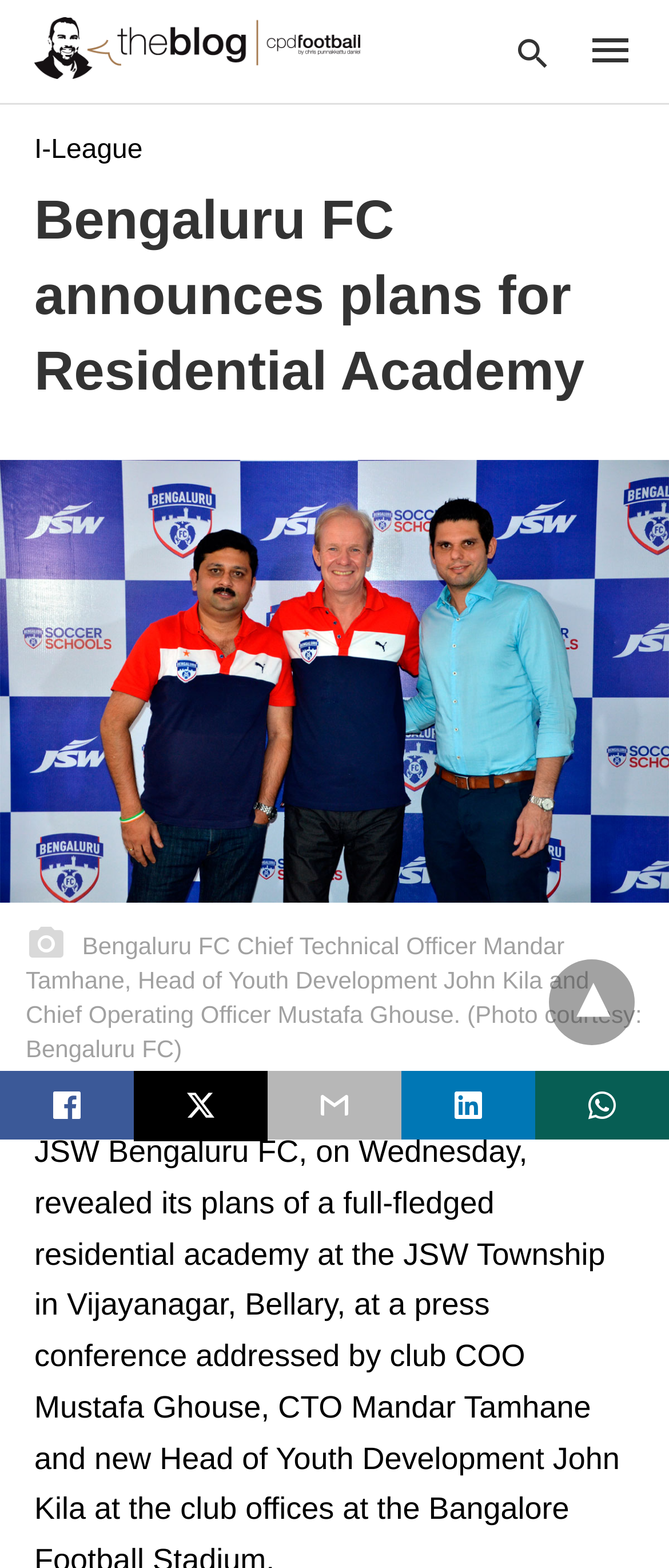Please identify the bounding box coordinates of the clickable region that I should interact with to perform the following instruction: "Go to CPD Football blog". The coordinates should be expressed as four float numbers between 0 and 1, i.e., [left, top, right, bottom].

[0.051, 0.011, 0.538, 0.051]